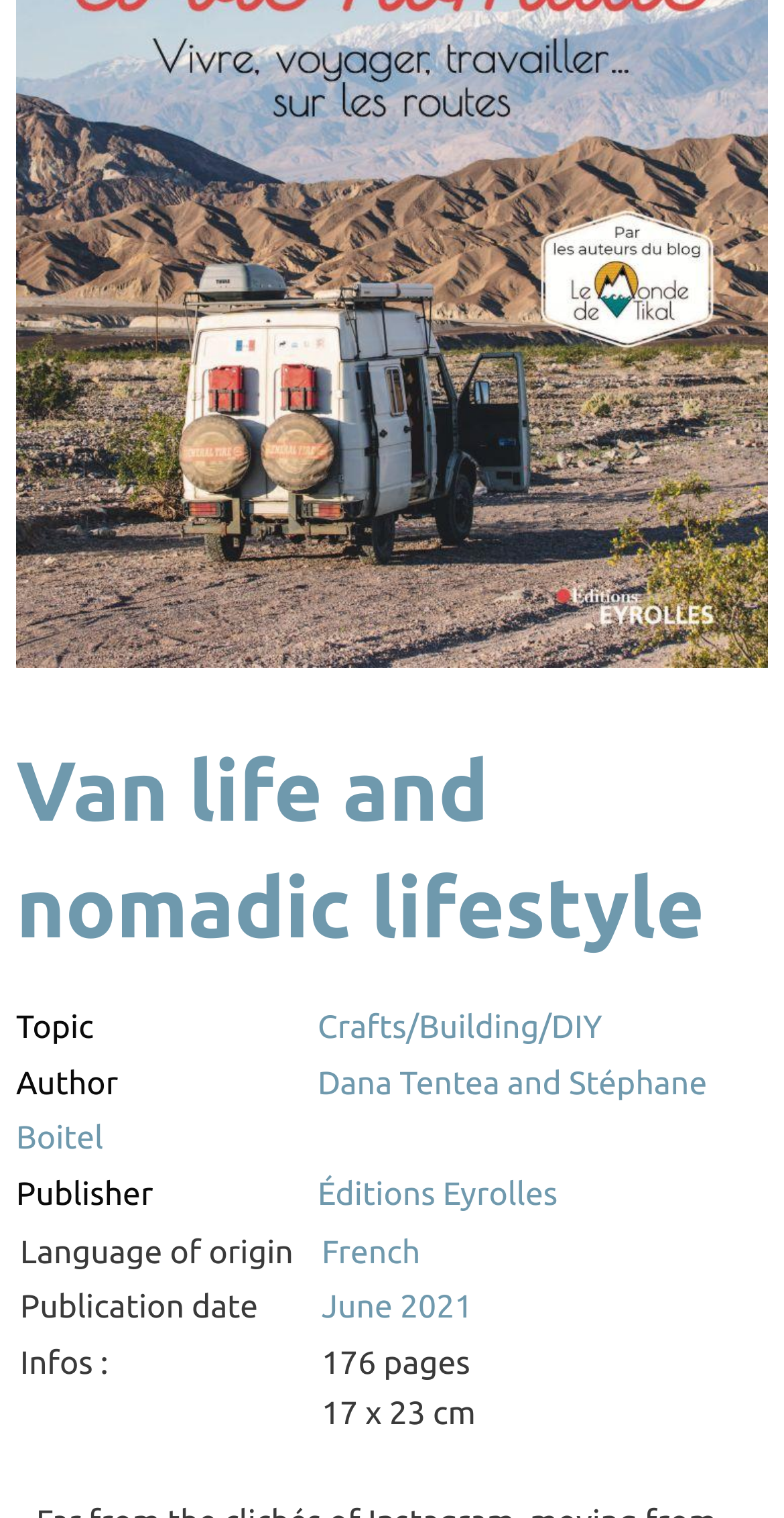Provide the bounding box coordinates for the UI element described in this sentence: "Dana Tentea and Stéphane Boitel". The coordinates should be four float values between 0 and 1, i.e., [left, top, right, bottom].

[0.021, 0.703, 0.902, 0.762]